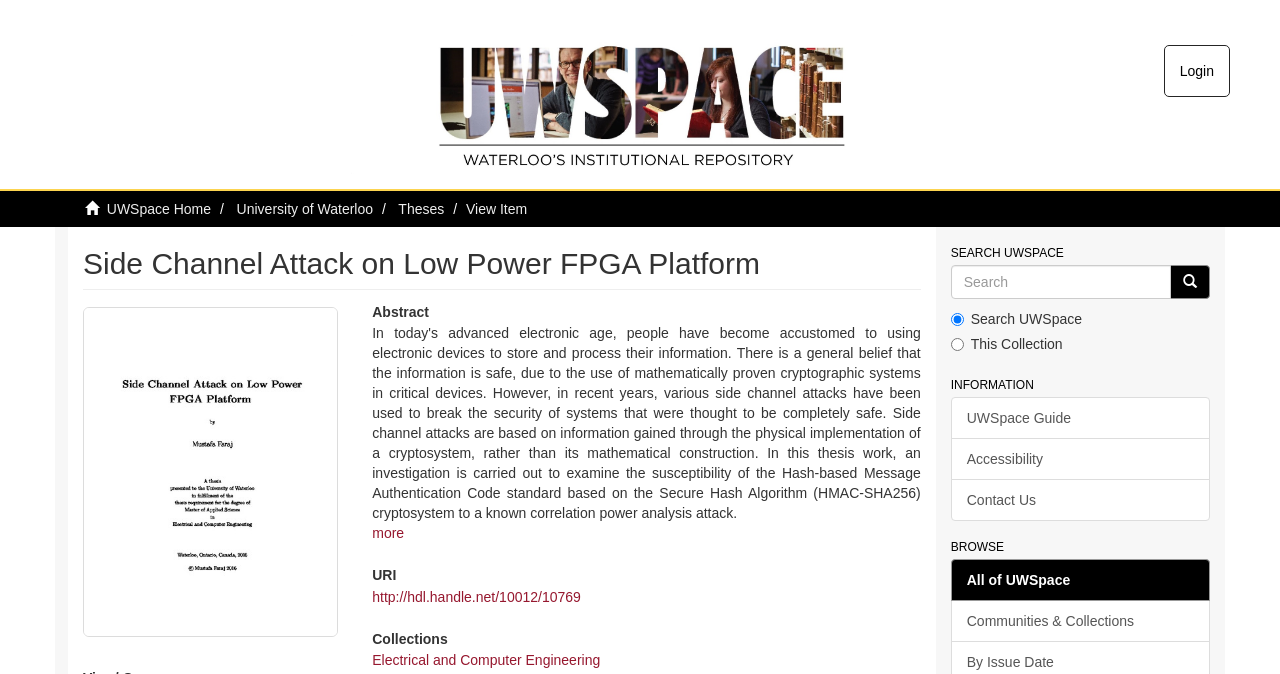What is the text of the button next to the search textbox?
Answer the question with a single word or phrase by looking at the picture.

untranslated